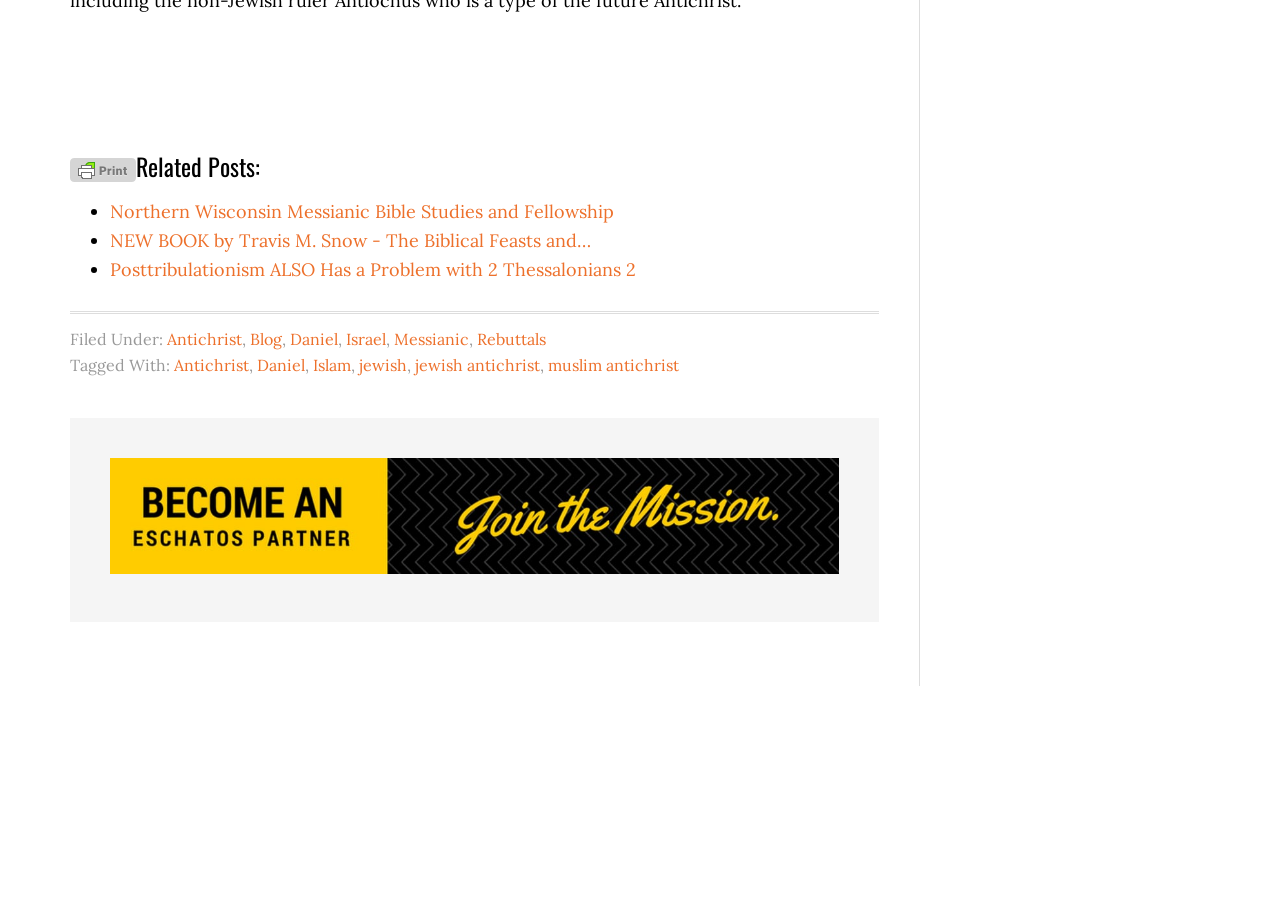Identify the bounding box coordinates of the part that should be clicked to carry out this instruction: "Explore 'NEW BOOK by Travis M. Snow - The Biblical Feasts and…'".

[0.086, 0.25, 0.462, 0.275]